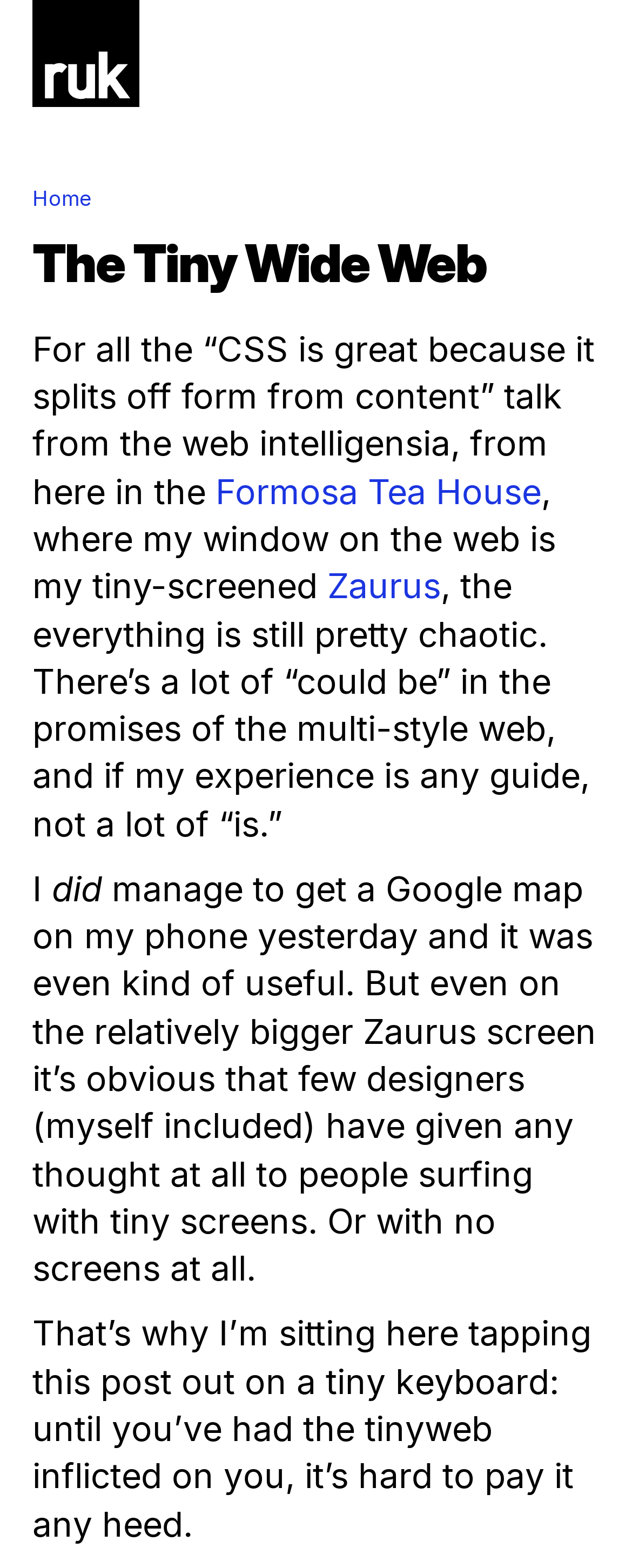Based on the element description Home, identify the bounding box of the UI element in the given webpage screenshot. The coordinates should be in the format (top-left x, top-left y, bottom-right x, bottom-right y) and must be between 0 and 1.

[0.051, 0.119, 0.144, 0.134]